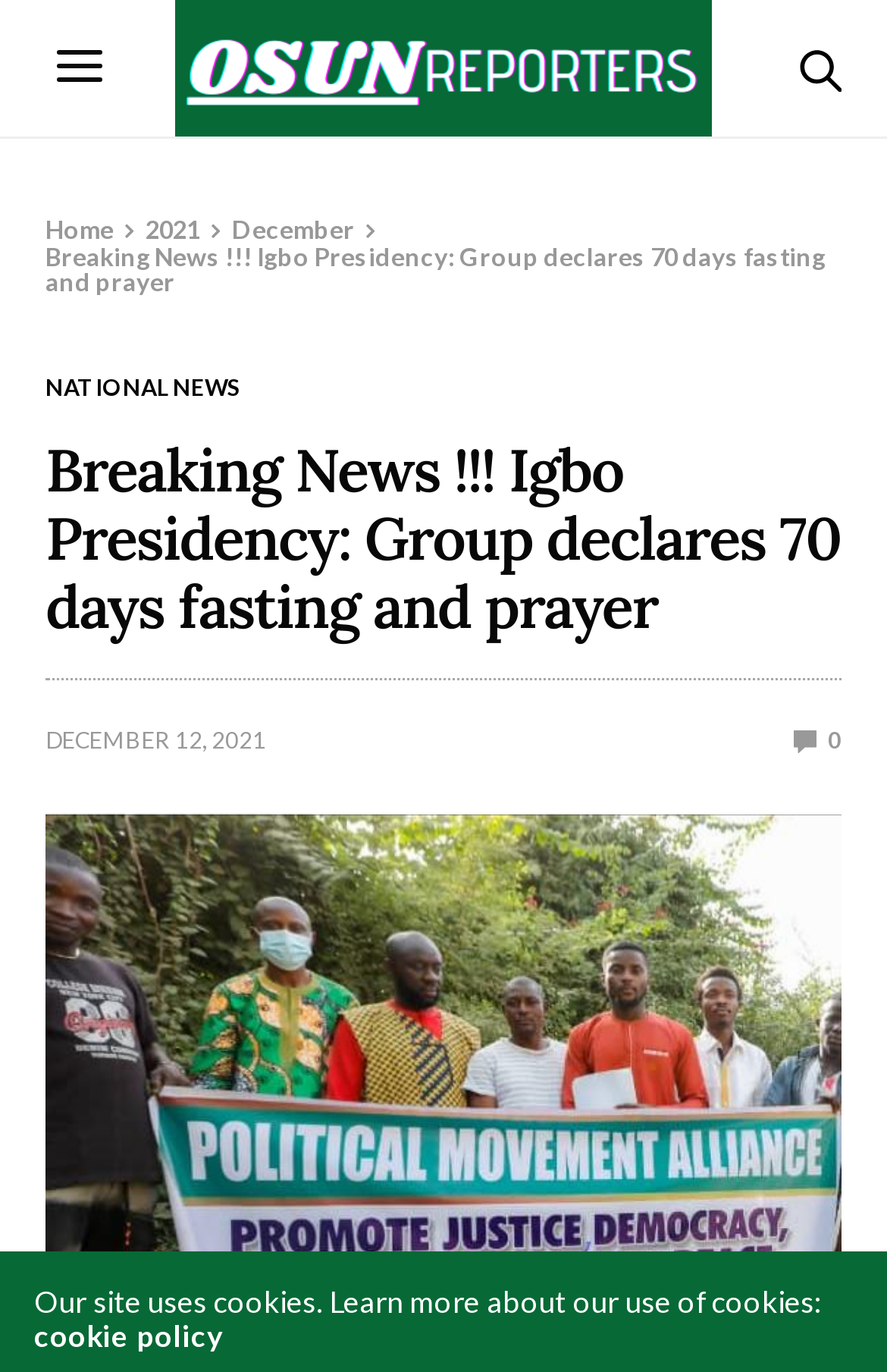Please find the bounding box coordinates of the element that you should click to achieve the following instruction: "Click on the Home link". The coordinates should be presented as four float numbers between 0 and 1: [left, top, right, bottom].

[0.051, 0.156, 0.128, 0.177]